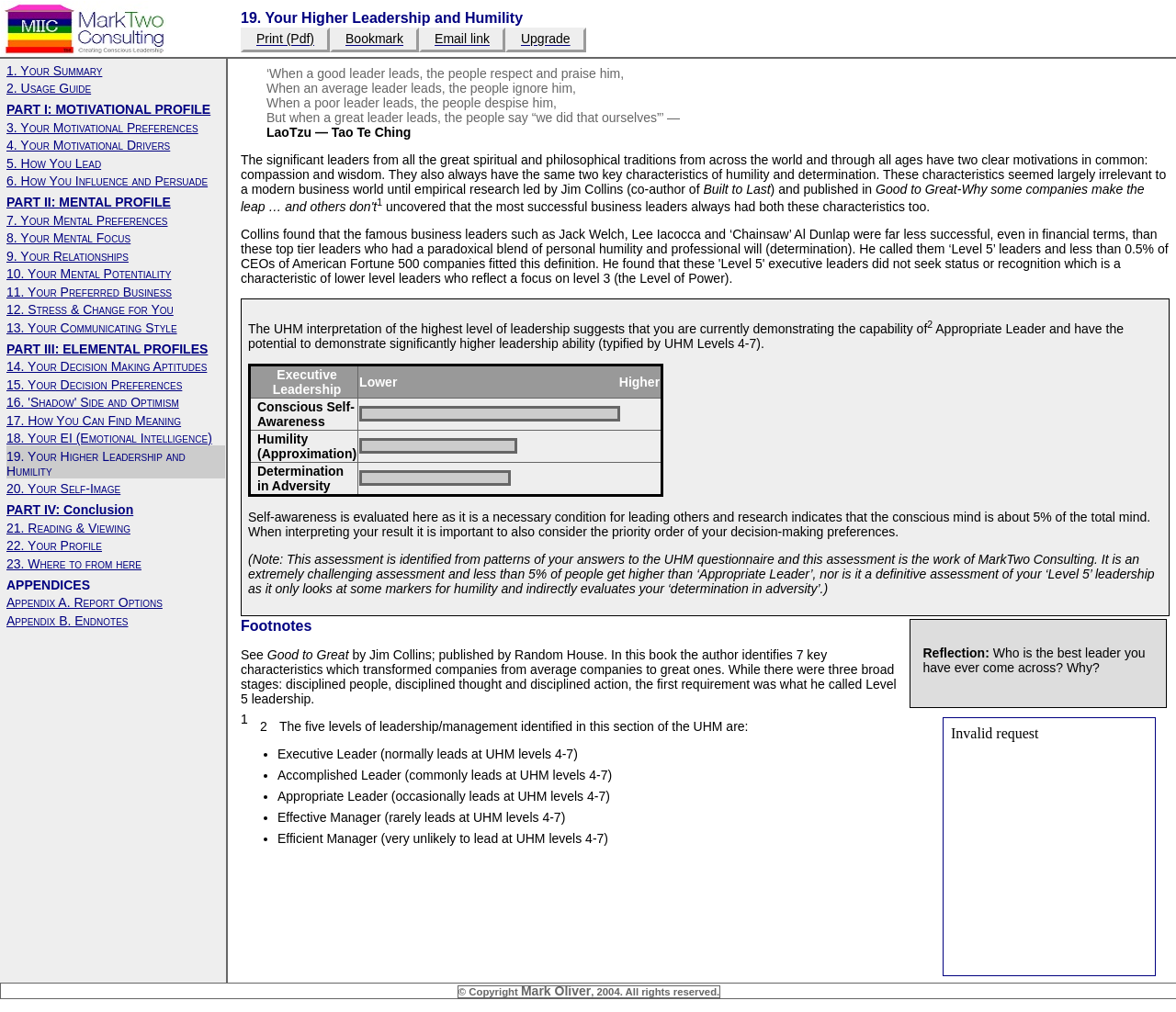Highlight the bounding box coordinates of the region I should click on to meet the following instruction: "Click the 'MarkTwo Consulting' link".

[0.001, 0.044, 0.141, 0.058]